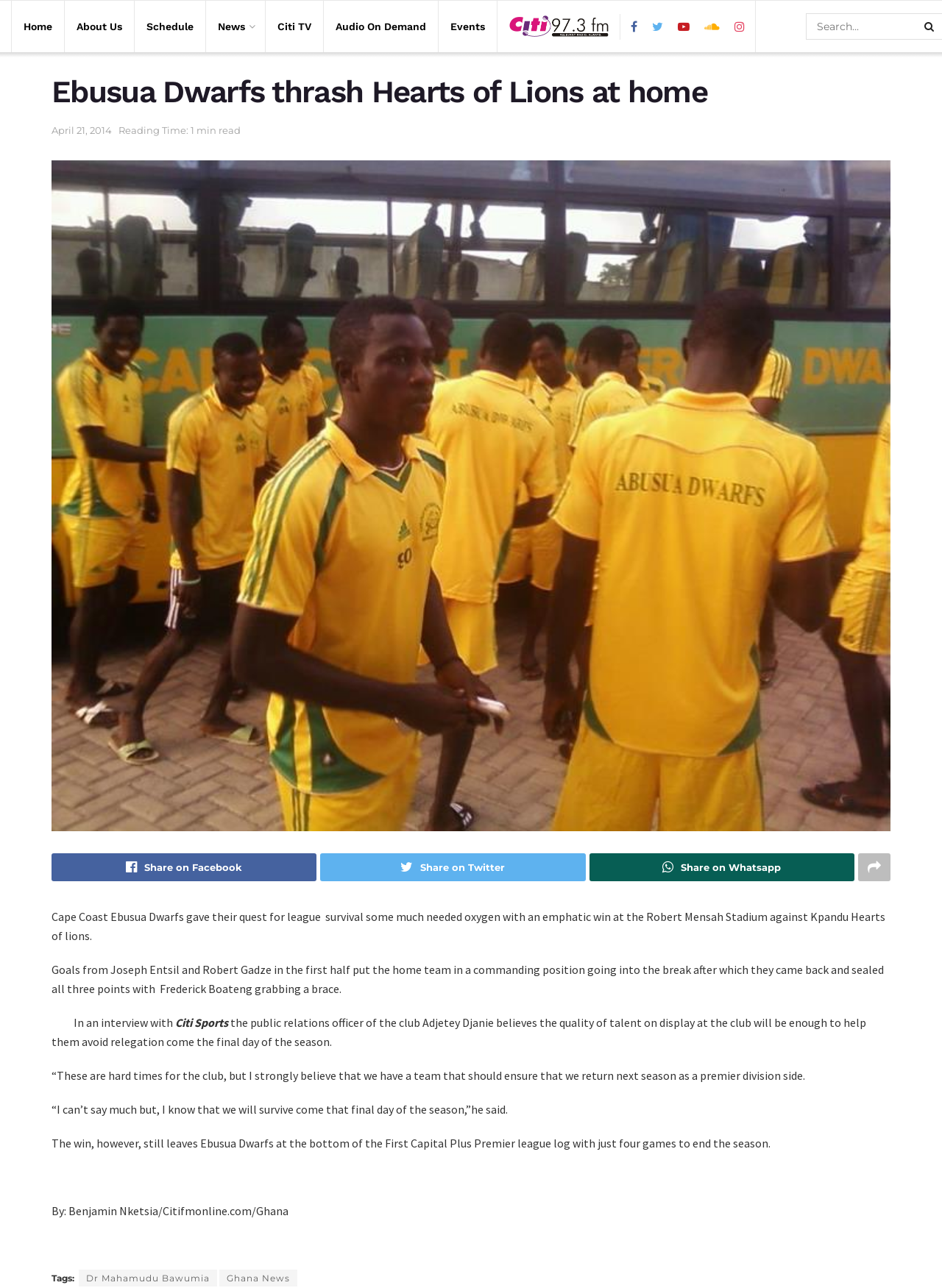Extract the bounding box coordinates of the UI element described by: "parent_node: Share on Facebook". The coordinates should include four float numbers ranging from 0 to 1, e.g., [left, top, right, bottom].

[0.911, 0.662, 0.945, 0.684]